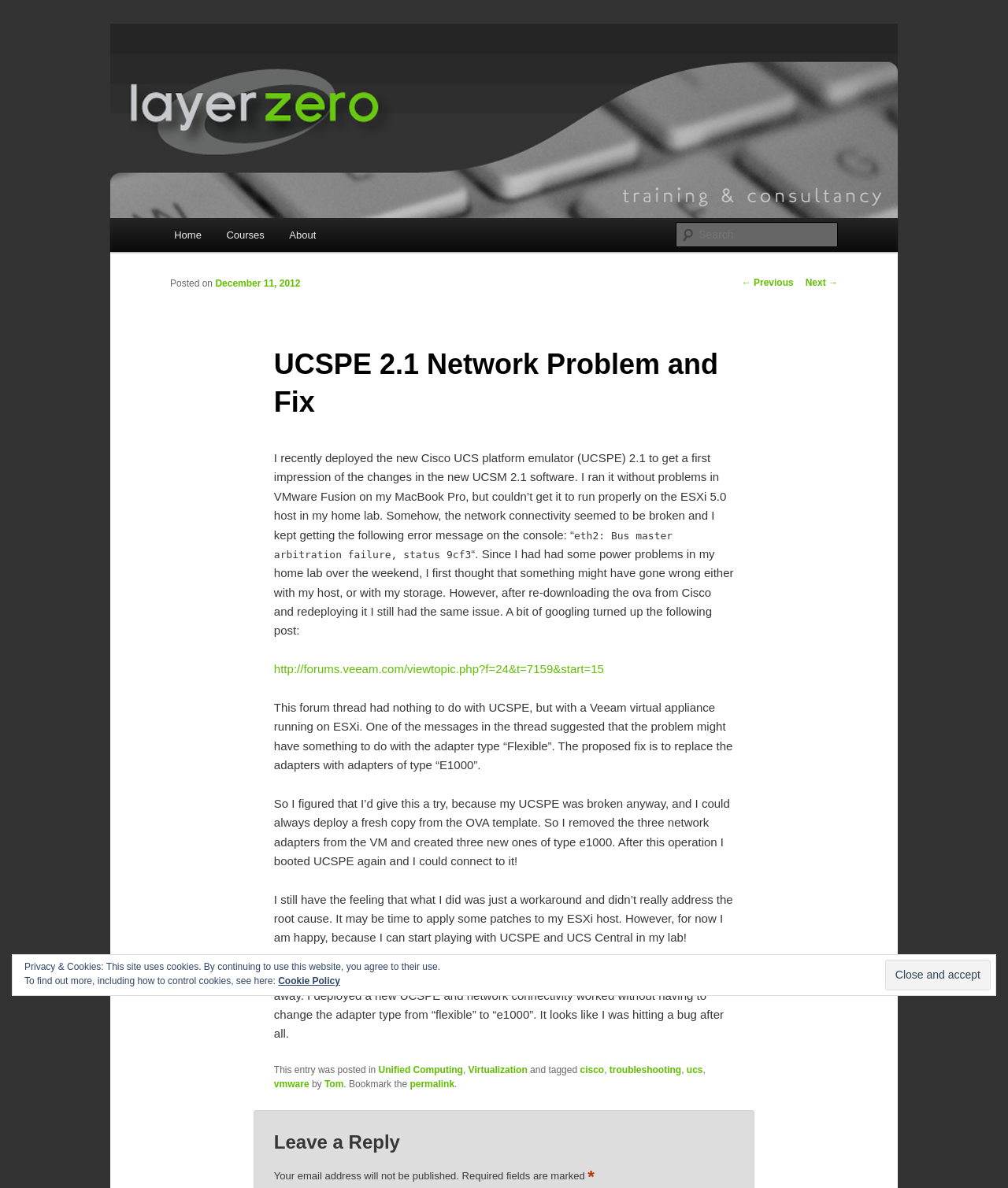Please reply with a single word or brief phrase to the question: 
What is the type of adapters replaced in the UCSPE?

E1000